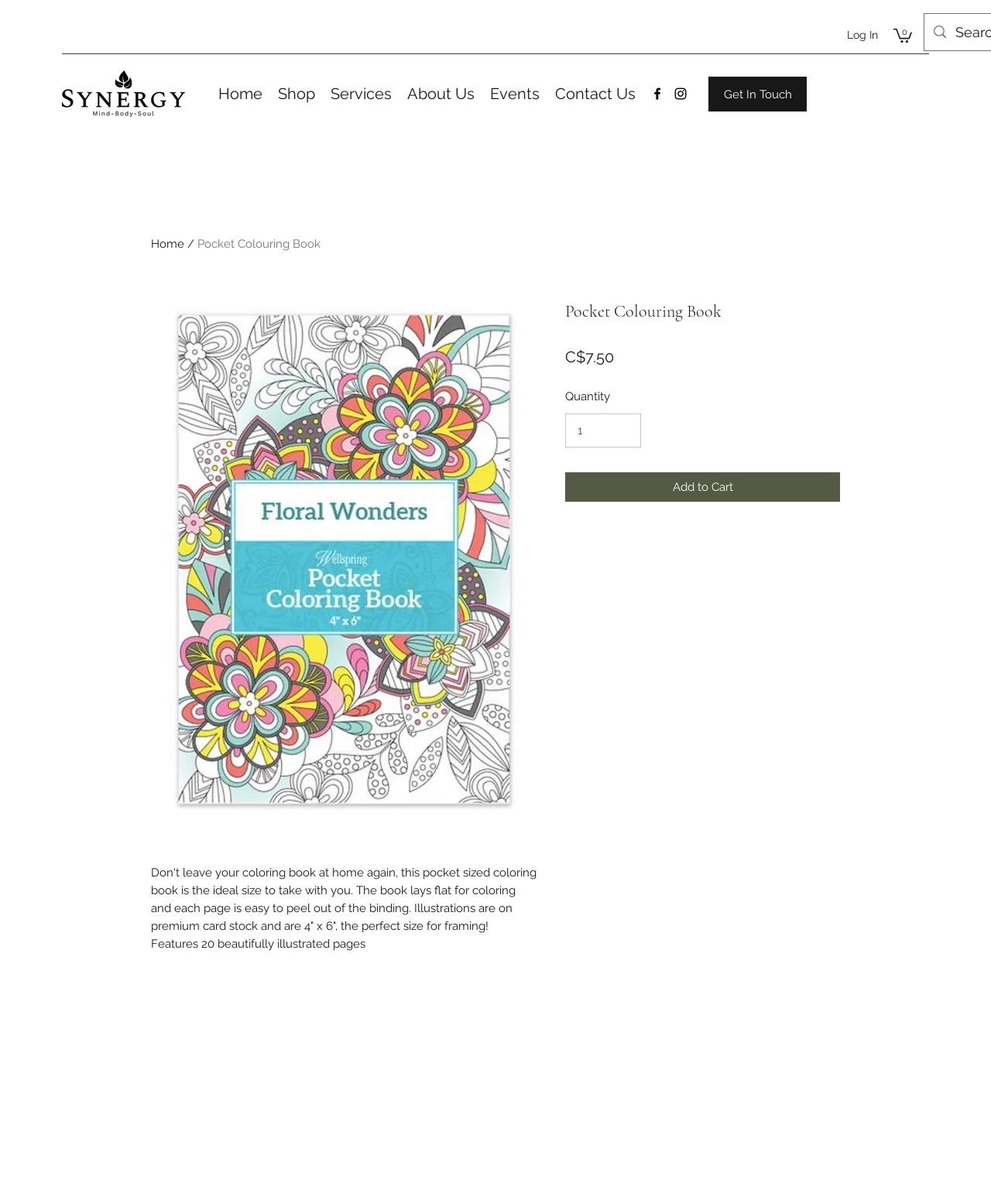What is the price of the Pocket Colouring Book?
Using the visual information, reply with a single word or short phrase.

C$7.50